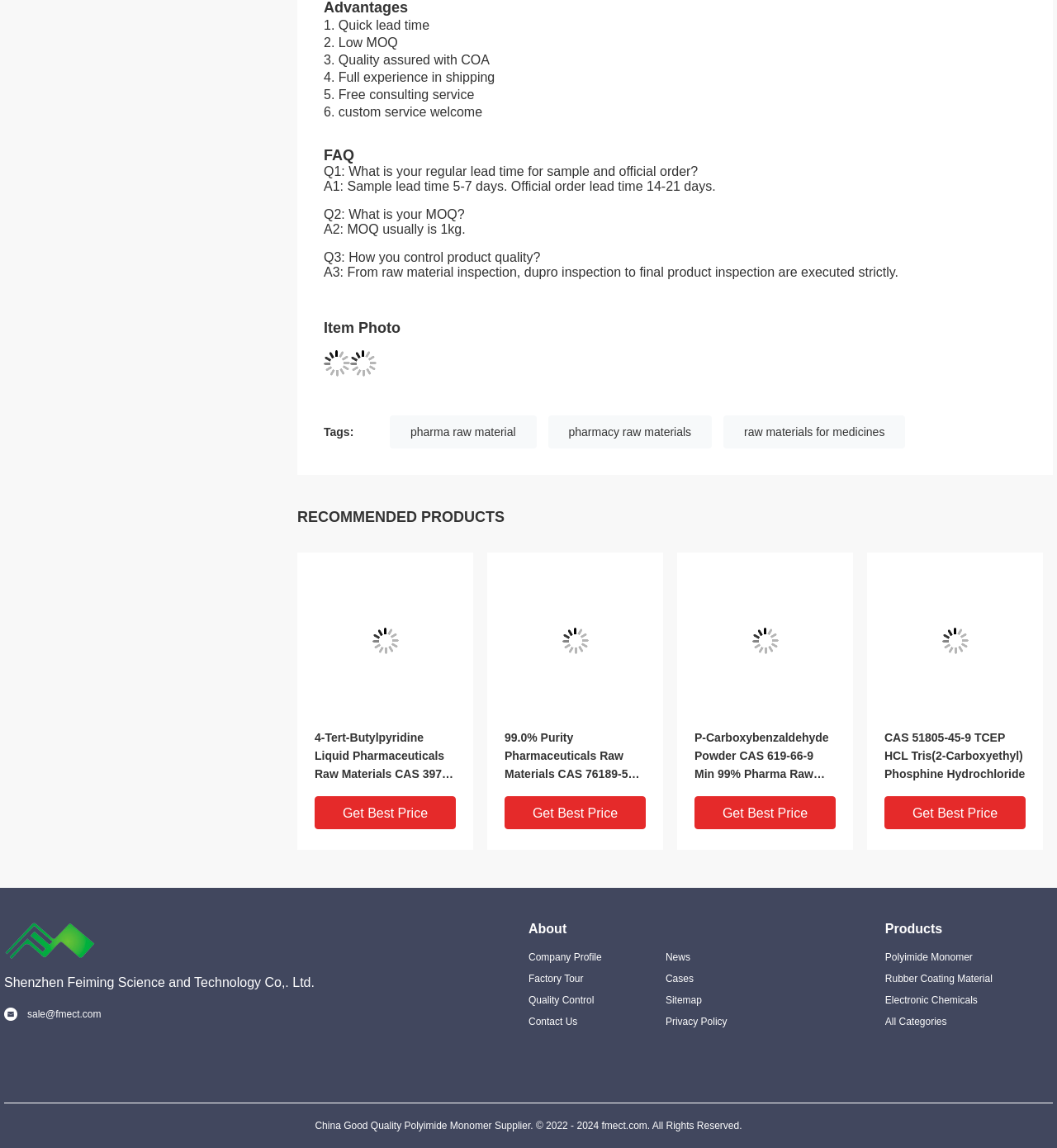Determine the bounding box coordinates for the region that must be clicked to execute the following instruction: "Click on Industries".

None